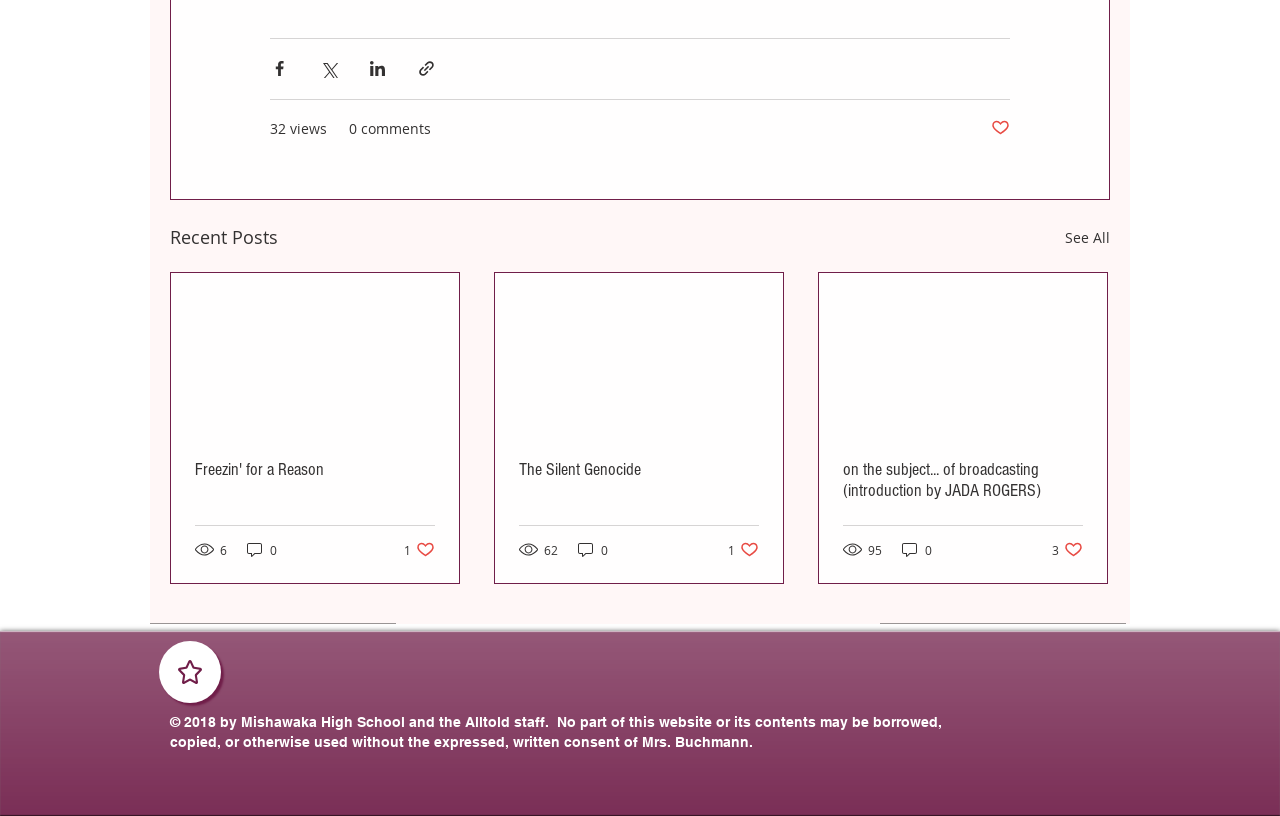Answer the question below using just one word or a short phrase: 
What is the copyright information at the bottom of the webpage?

© 2018 by Mishawaka High School and the Alltold staff